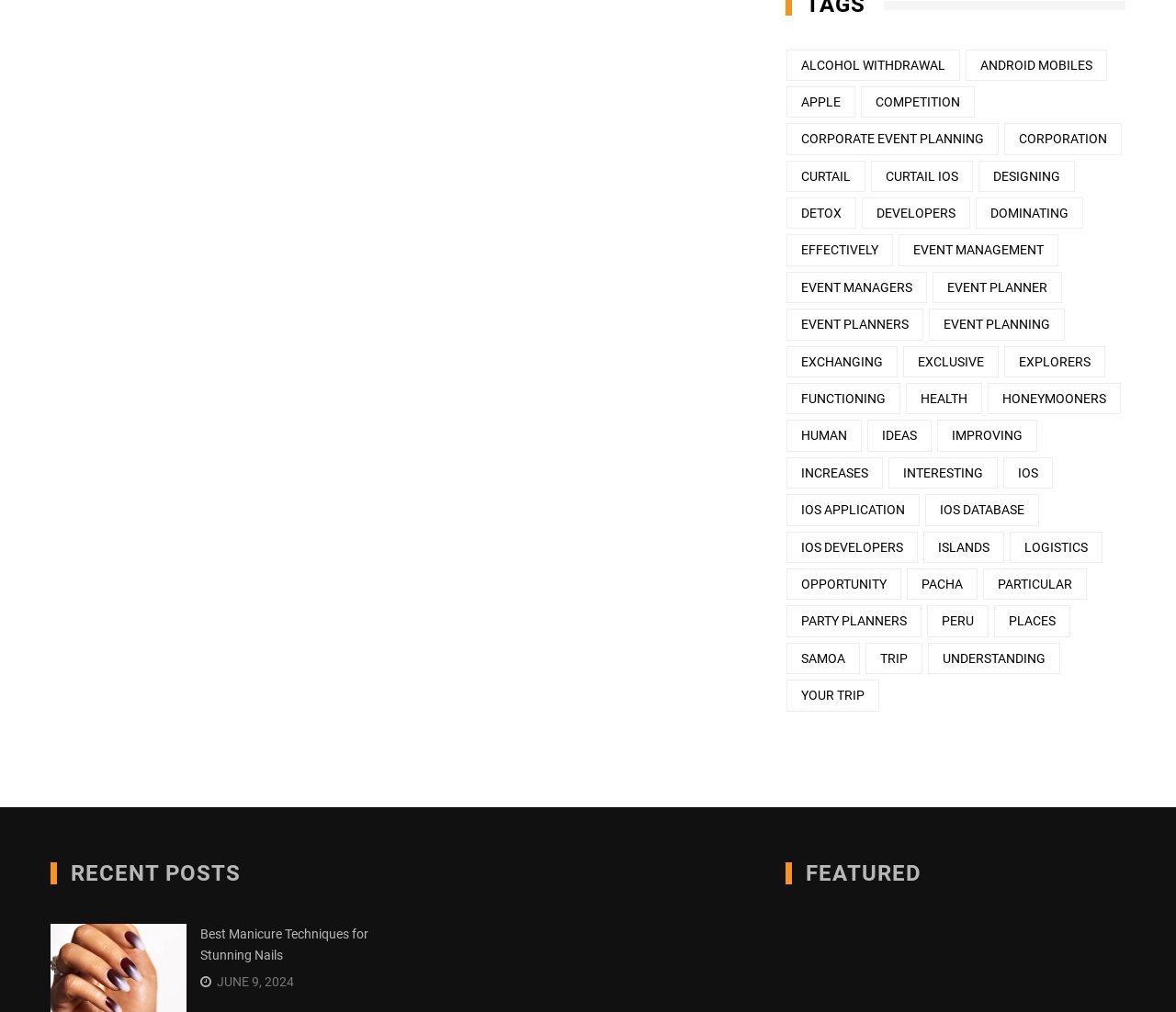What is the text of the link located at [0.669, 0.195, 0.728, 0.226]?
Refer to the image and provide a concise answer in one word or phrase.

Detox